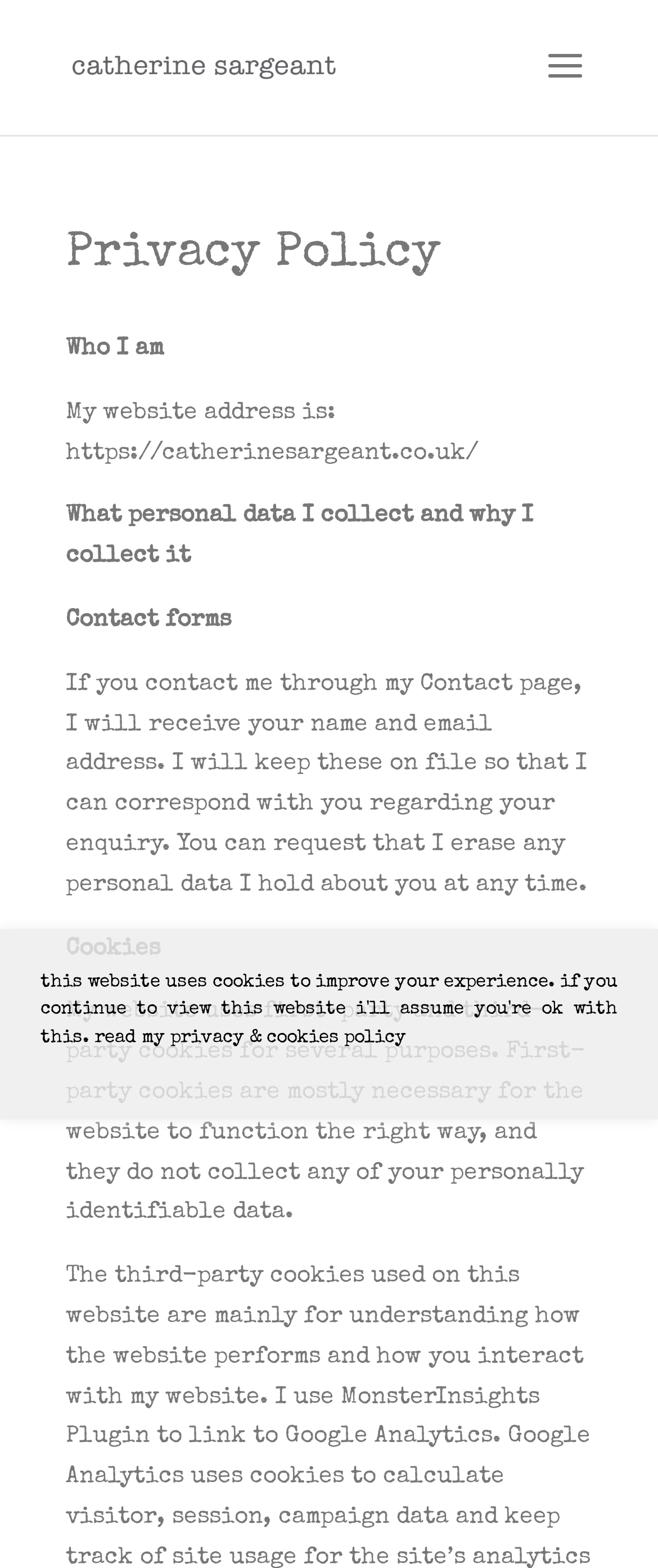What is the purpose of the privacy policy?
From the details in the image, provide a complete and detailed answer to the question.

The privacy policy page explains what personal data is collected, why it is collected, and how it is used, as well as providing information on cookies and how to erase personal data.